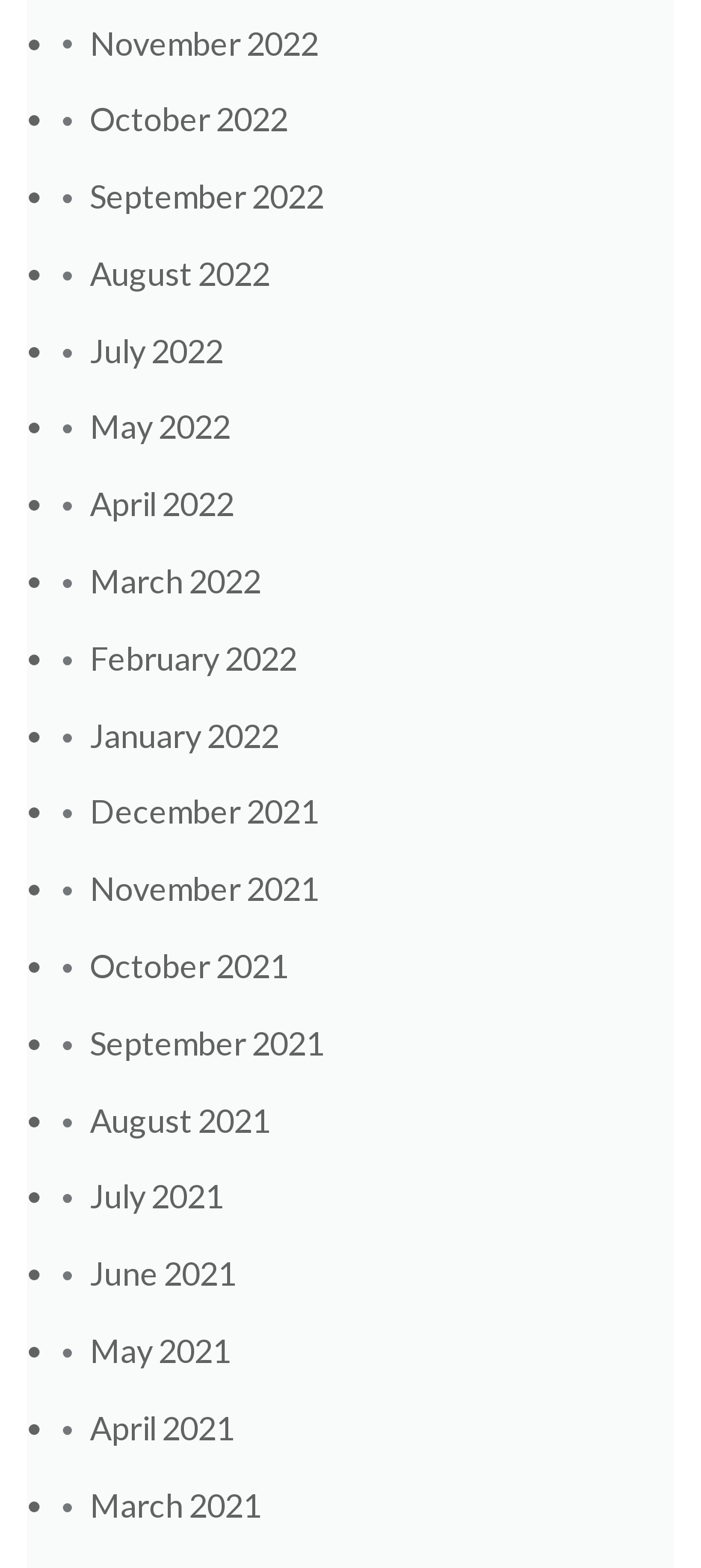Please identify the bounding box coordinates of the element I need to click to follow this instruction: "View October 2022".

[0.09, 0.063, 0.41, 0.089]